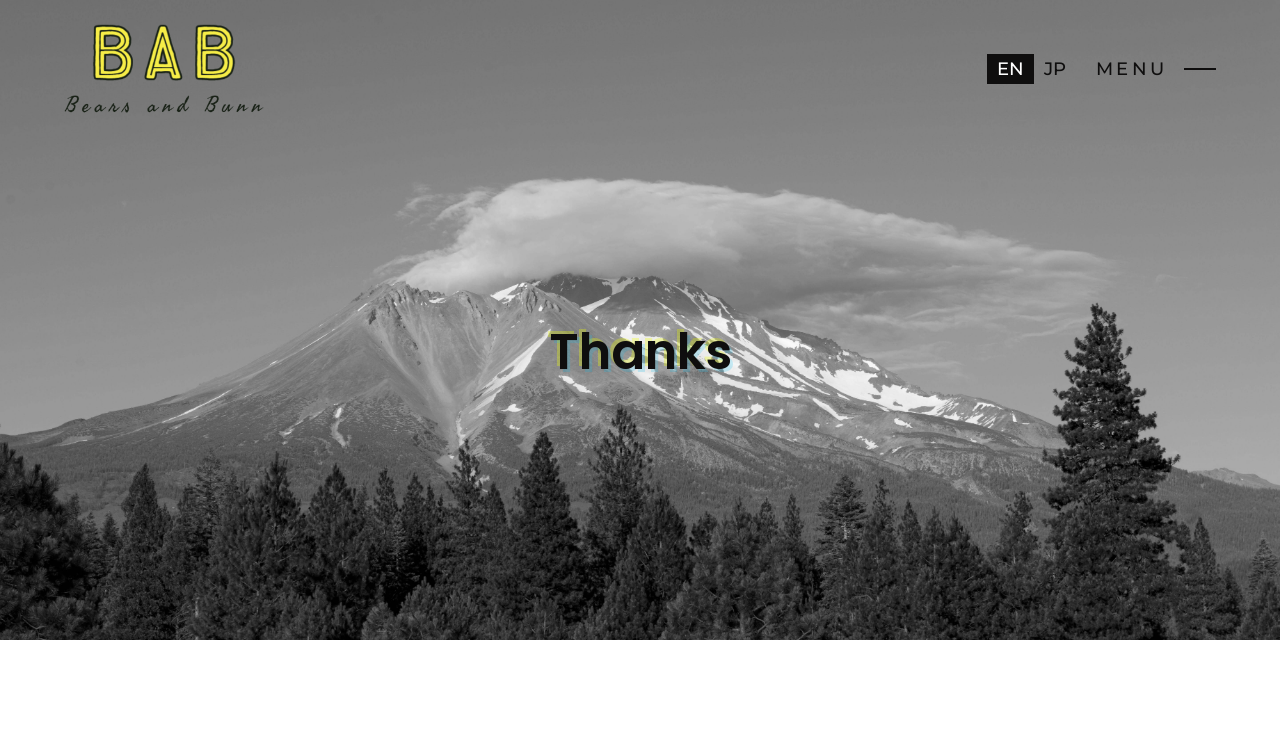Generate a comprehensive caption for the webpage you are viewing.

The webpage is a confirmation page for a booking or inquiry to BearandBunn, a web coding service based in HCMC, Vietnam. At the top of the page, there is a header section that spans the full width of the page. Within this section, there is a logo image of "BAB" on the left side, accompanied by a link with the same text. On the right side of the header, there are two language selection links, "EN" and "JP", followed by a "MENU" static text. 

Below the header section, there is a prominent heading that reads "Thanks", taking up most of the page's width.